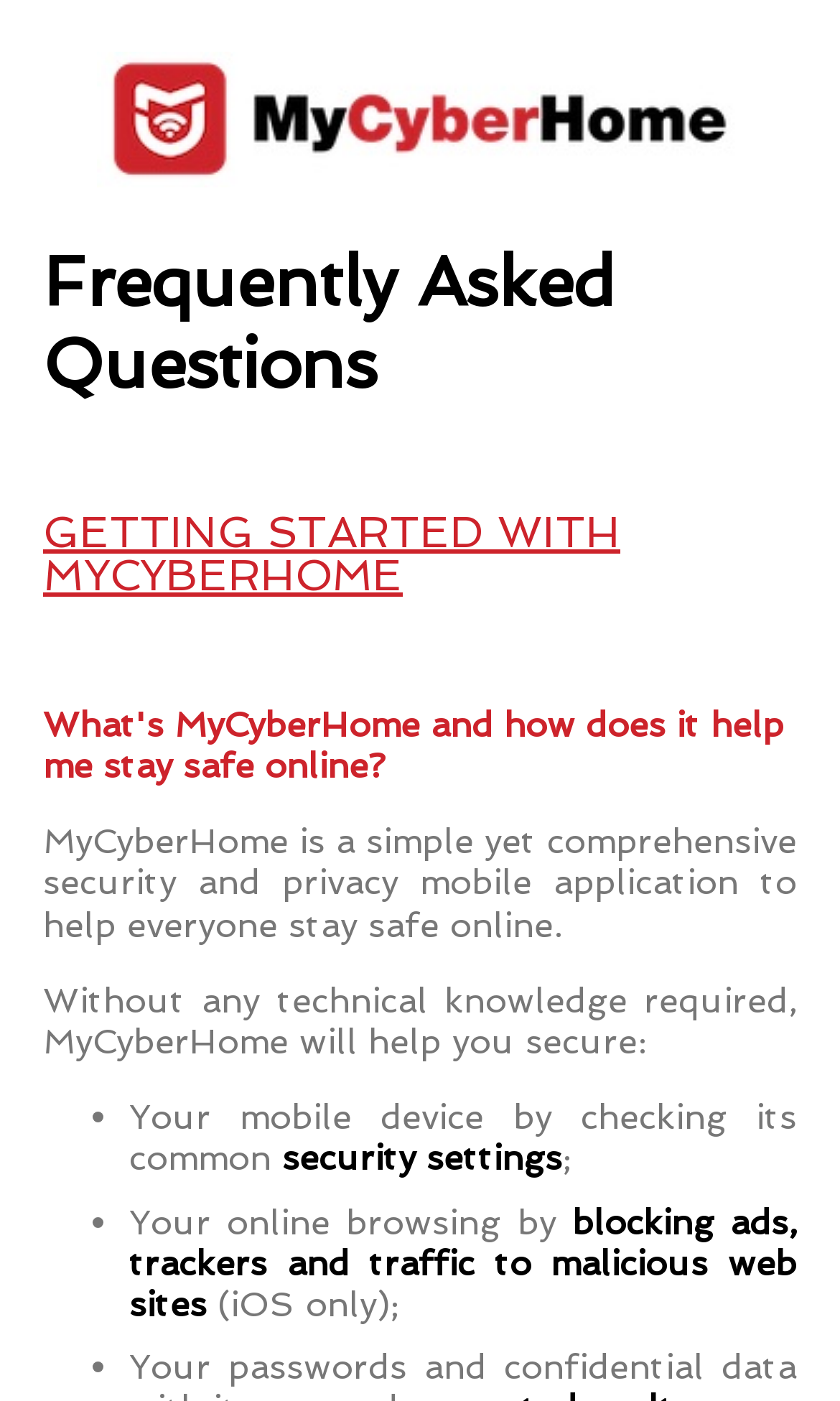What type of email addresses does MyCyberHome save?
Please interpret the details in the image and answer the question thoroughly.

According to the webpage, MyCyberHome saves the email addresses which you check and monitor or for which you create private and anonymous email aliases. This is stated in the text 'MyCyberHome also saves the email addresses which you check and monitor or for which you create private and anonymous email aliases.'